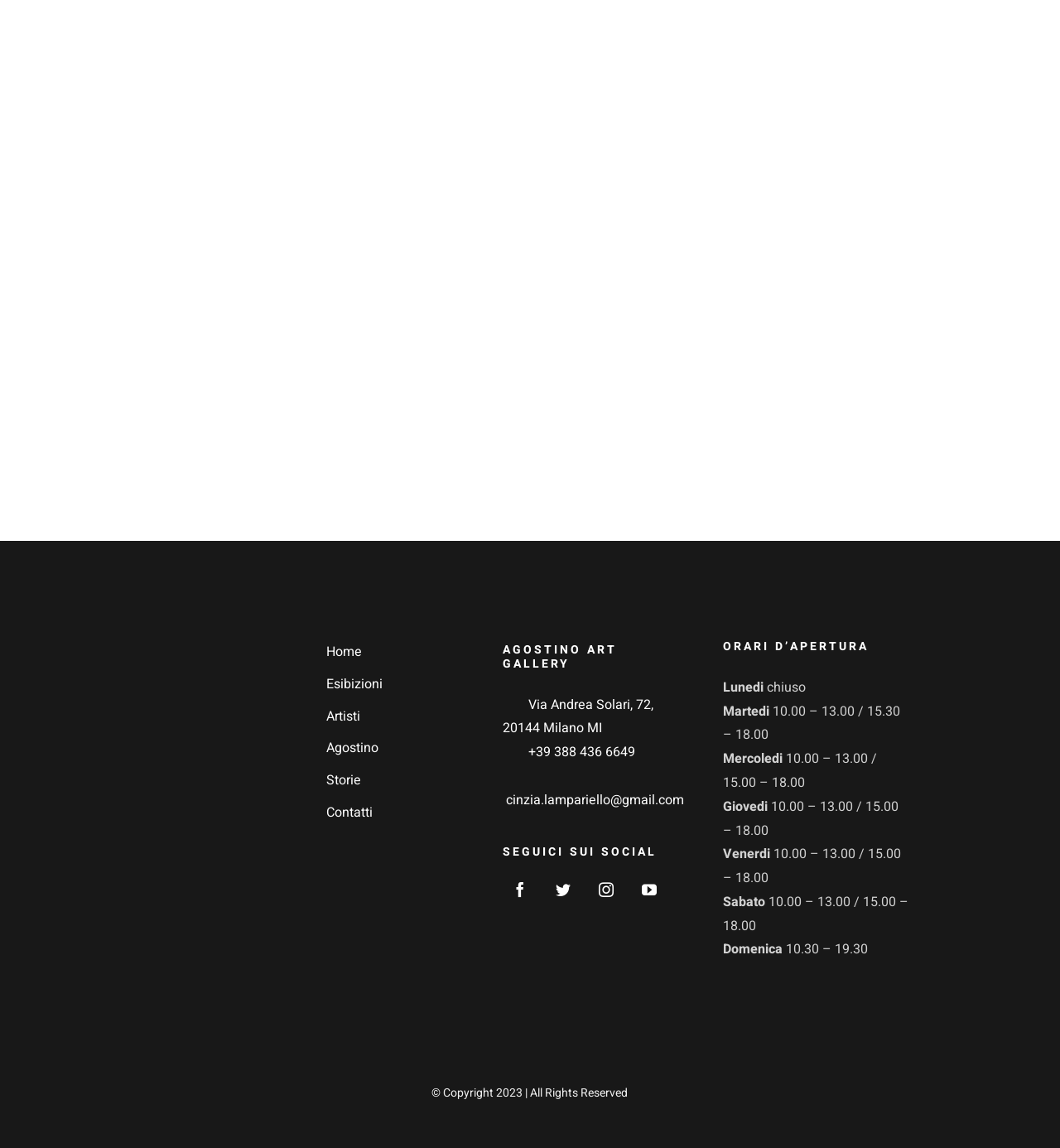Using the information in the image, give a detailed answer to the following question: What social media platforms does the gallery have?

The social media platforms of the gallery can be found in the link elements 'facebook', 'twitter', 'instagram', and 'youtube' located at the bottom of the webpage, which suggests that the gallery has a presence on these platforms.